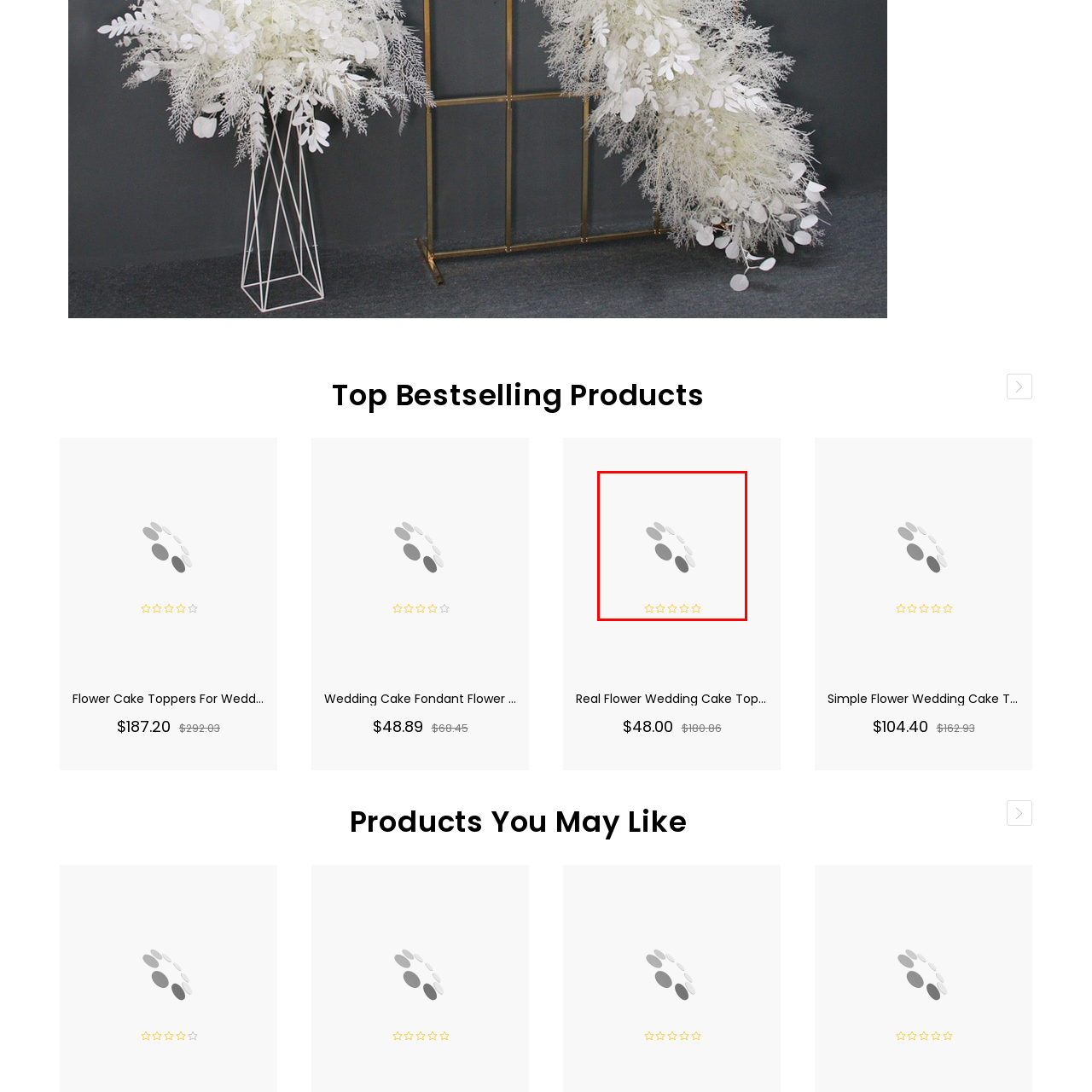Inspect the section highlighted in the red box, How many stars are available in the rating system? 
Answer using a single word or phrase.

Five